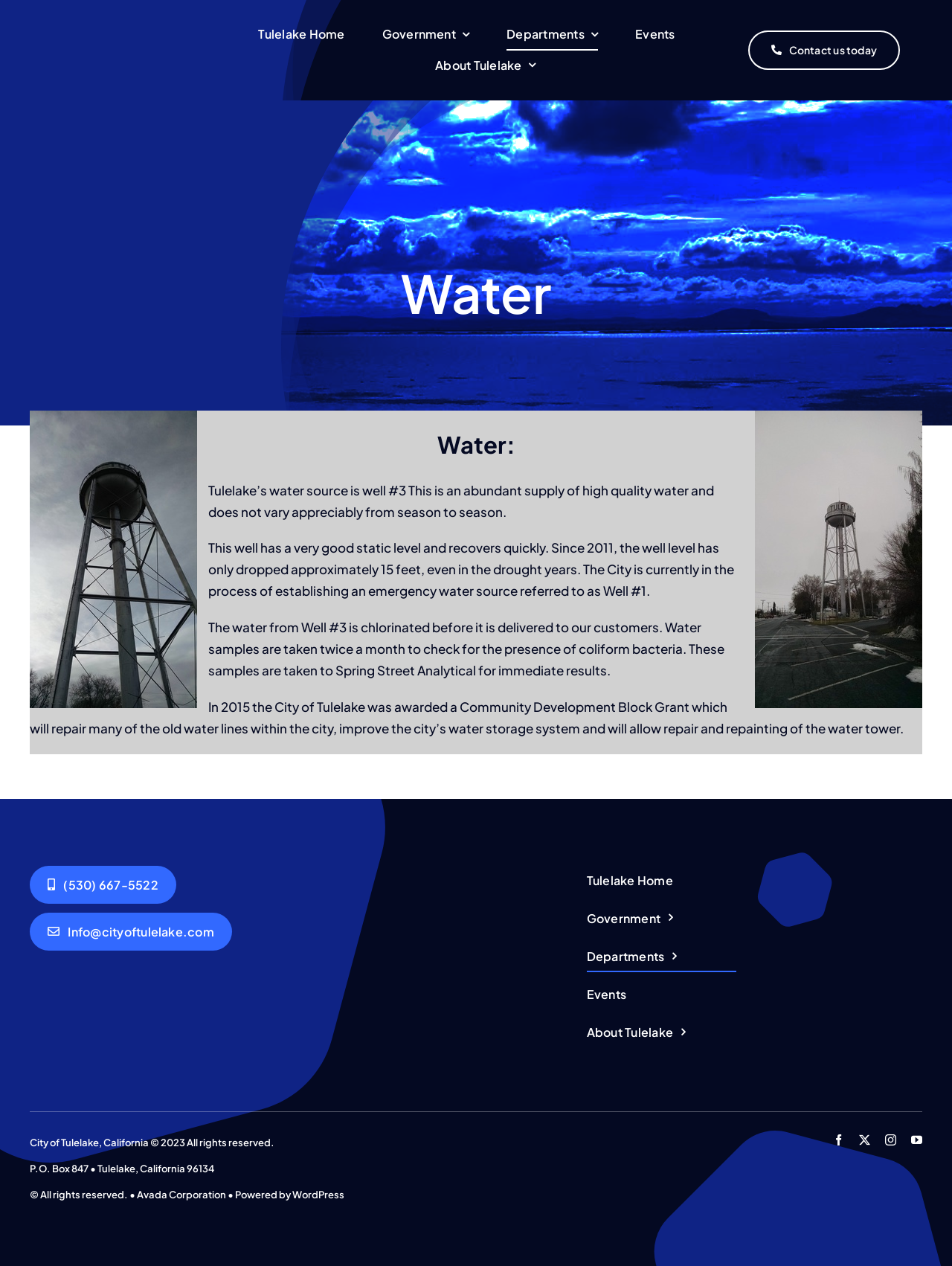Find the bounding box coordinates for the element that must be clicked to complete the instruction: "Click Contact us today". The coordinates should be four float numbers between 0 and 1, indicated as [left, top, right, bottom].

[0.786, 0.024, 0.945, 0.055]